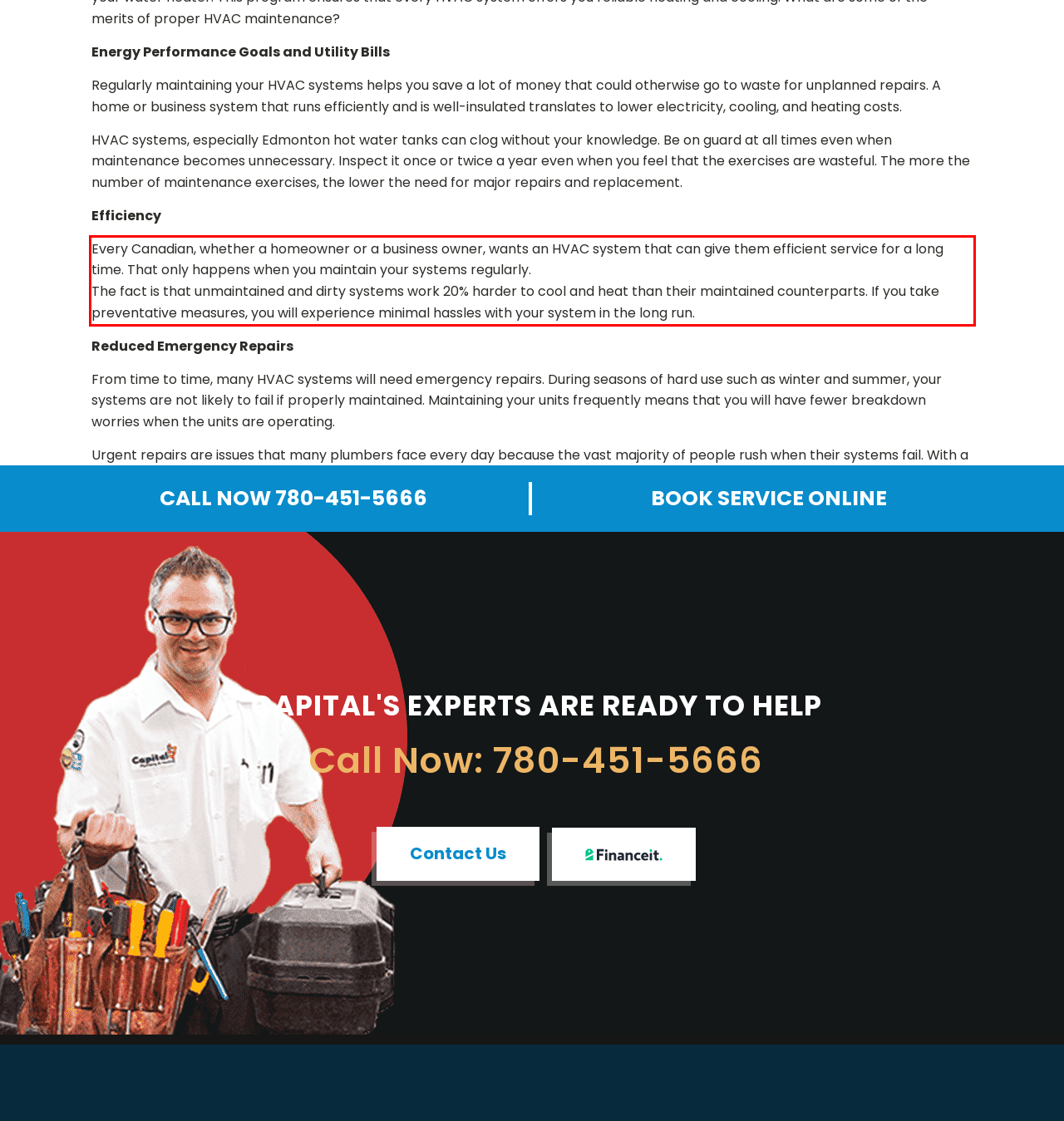You have a screenshot of a webpage where a UI element is enclosed in a red rectangle. Perform OCR to capture the text inside this red rectangle.

Every Canadian, whether a homeowner or a business owner, wants an HVAC system that can give them efficient service for a long time. That only happens when you maintain your systems regularly. The fact is that unmaintained and dirty systems work 20% harder to cool and heat than their maintained counterparts. If you take preventative measures, you will experience minimal hassles with your system in the long run.